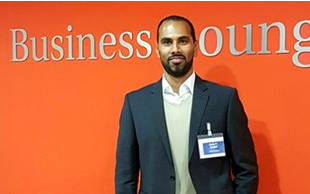Provide a thorough description of the image.

The image features an individual prominently standing against a vibrant orange backdrop with the words "Business Young" displayed above him. He is dressed in a smart blazer and a light sweater, projecting a professional demeanor. The individual has a confident smile, accompanied by a name badge pinned to his attire, suggesting participation in a business or networking event. The overall atmosphere of the image conveys a sense of engagement and ambition, reflecting the spirit of young professionals in the business sector.